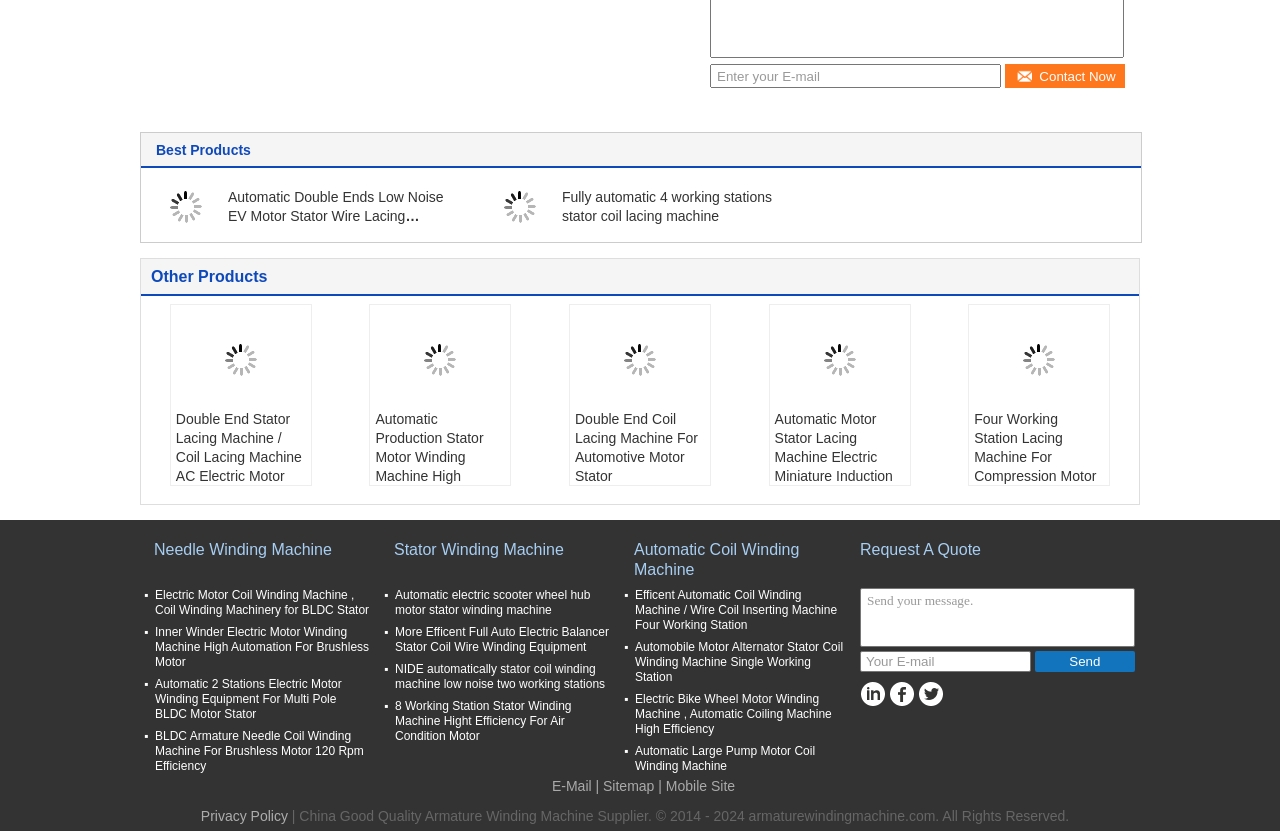Provide the bounding box coordinates for the area that should be clicked to complete the instruction: "View Automatic Double Ends Low Noise EV Motor Stator Wire Lacing Machine".

[0.133, 0.238, 0.158, 0.258]